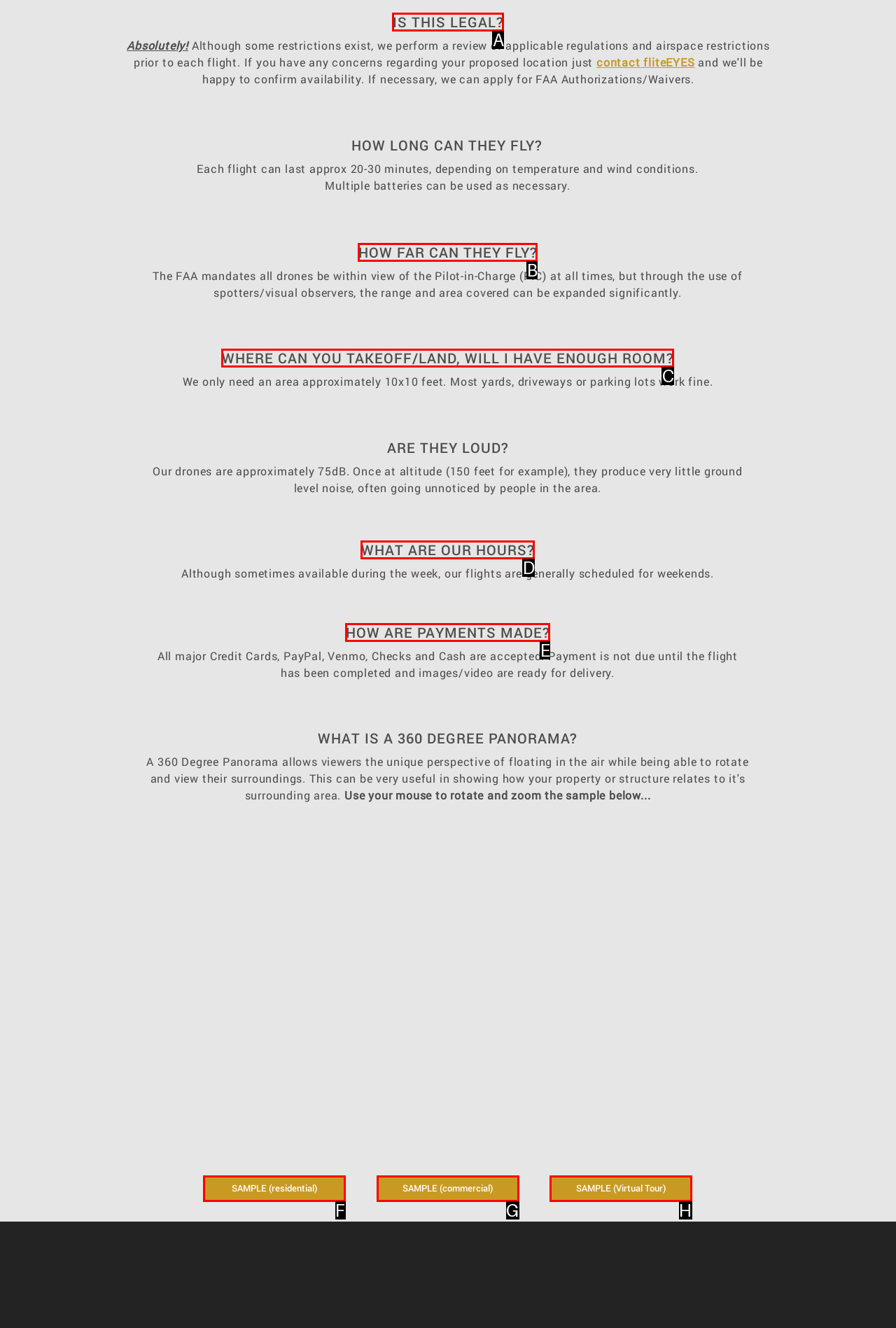Match the description: SAMPLE (commercial) to one of the options shown. Reply with the letter of the best match.

G